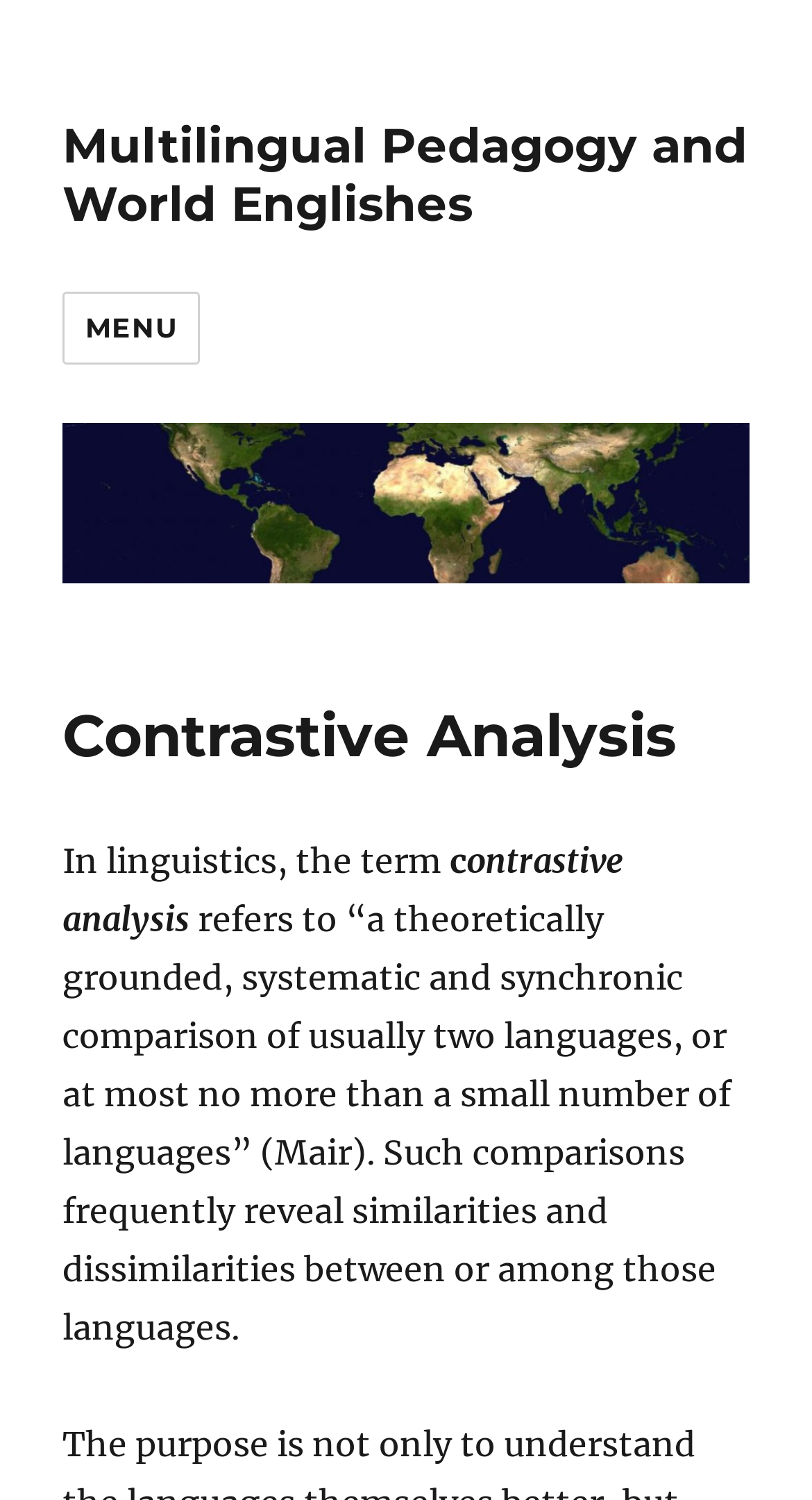What is contrastive analysis?
Refer to the image and provide a thorough answer to the question.

Based on the webpage content, contrastive analysis is a theoretically grounded, systematic, and synchronic comparison of usually two languages, or at most no more than a small number of languages, which reveals similarities and dissimilarities between or among those languages.